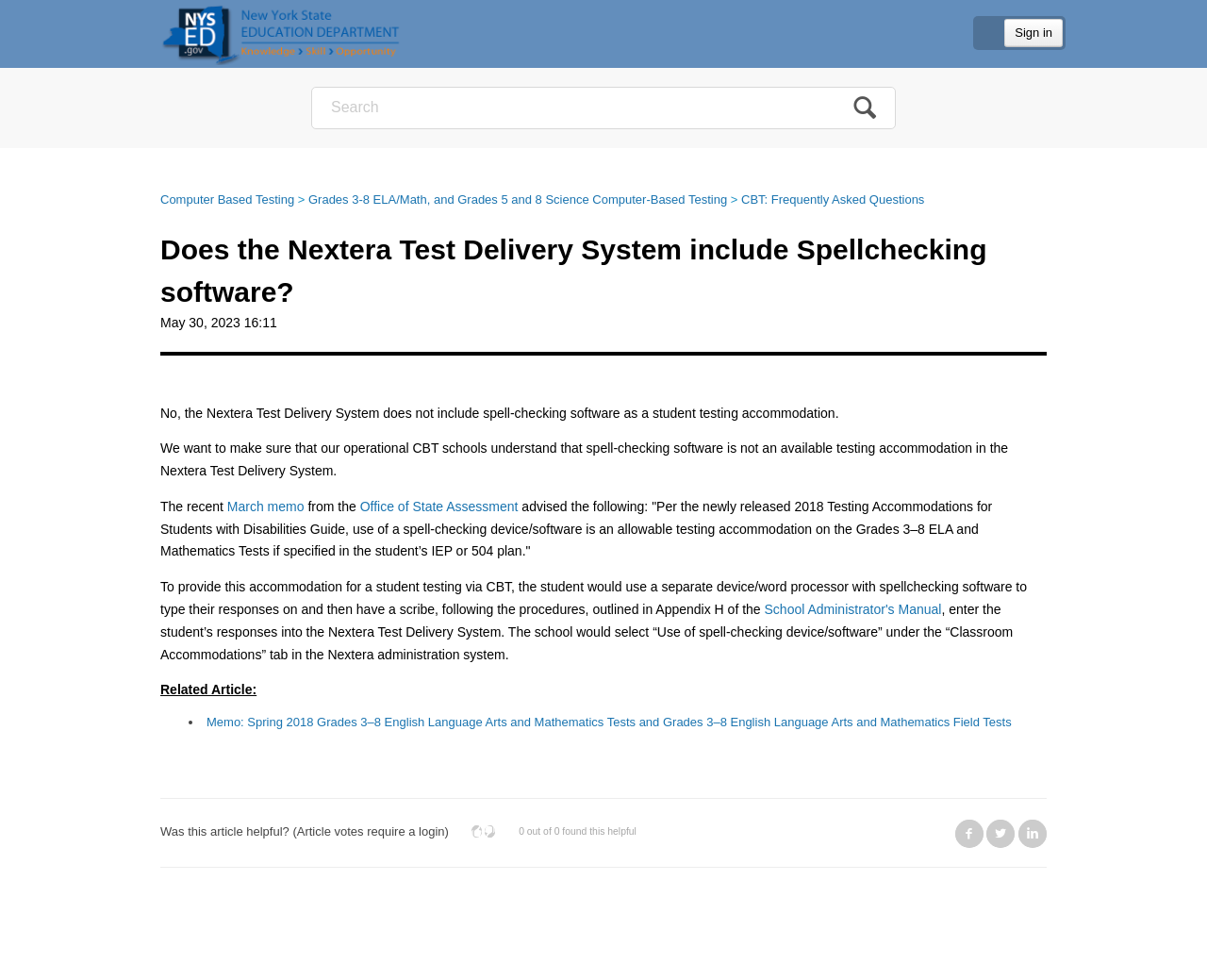Locate the primary headline on the webpage and provide its text.

Does the Nextera Test Delivery System include Spellchecking software?